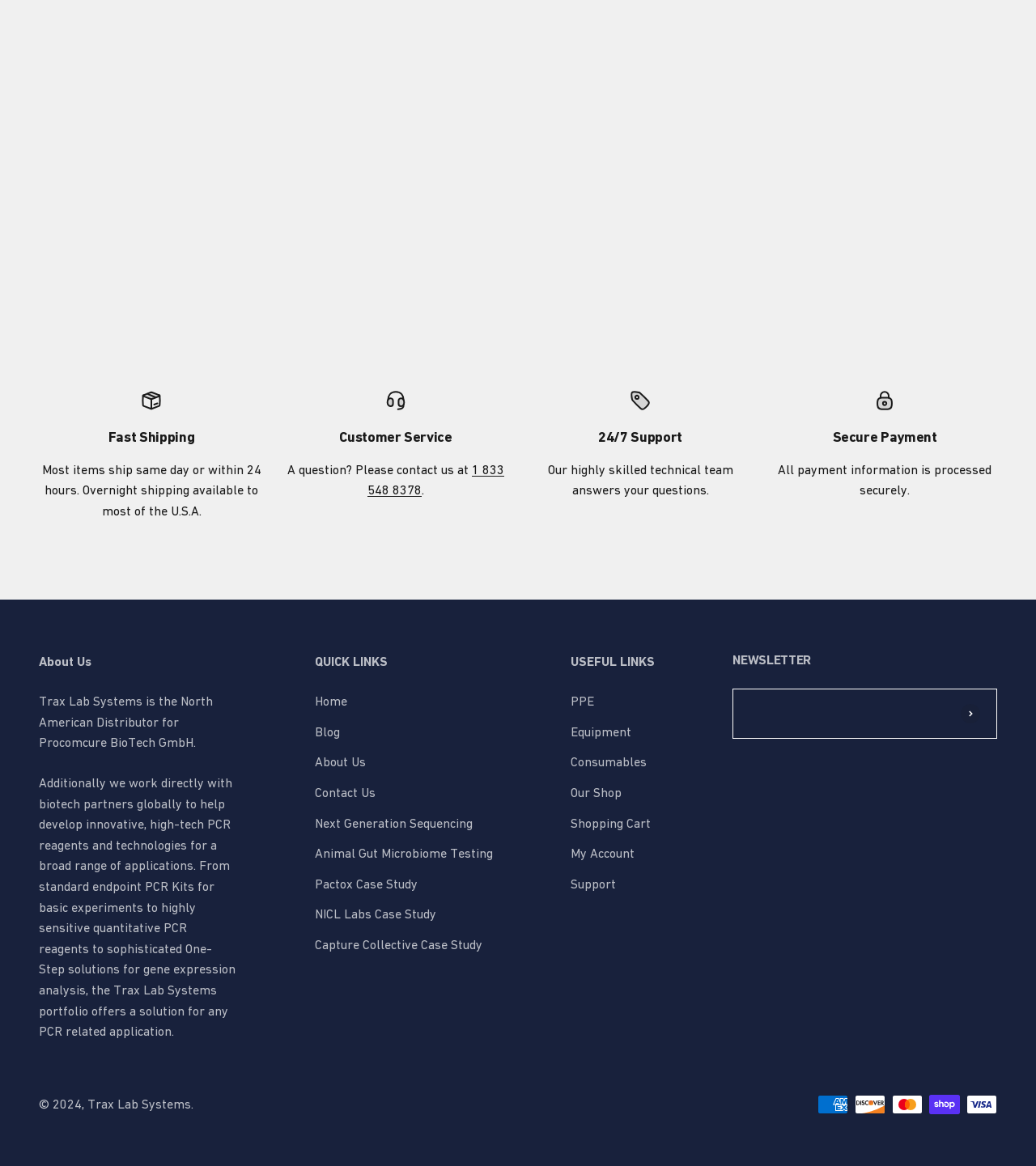Respond with a single word or phrase to the following question: What is the purpose of Trax Lab Systems?

Distributor for Procomcure BioTech GmbH